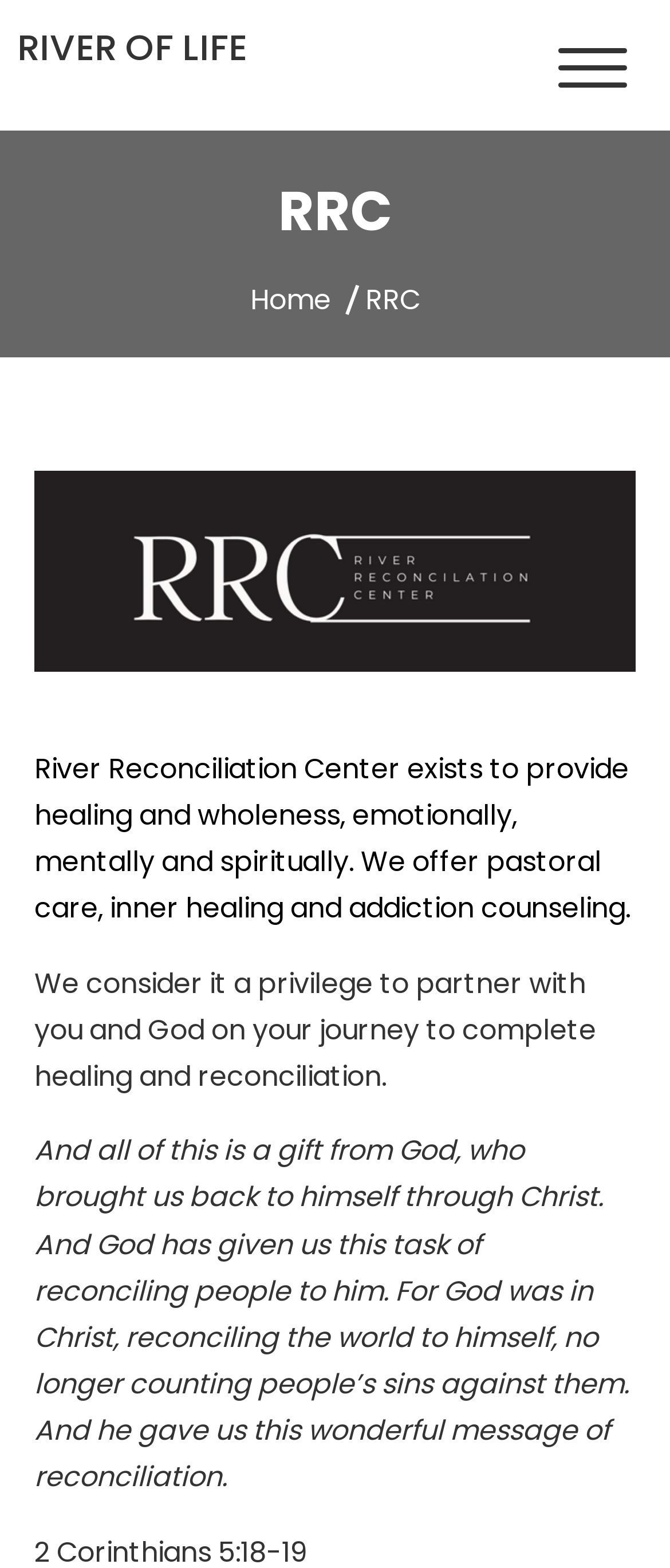Describe all the key features of the webpage in detail.

The webpage is about the River Reconciliation Center, which provides healing and wholeness services. At the top left, there is a link with the text "RIVER OF LIFE" and a button with no text on the top right. Below the button, there is a heading "RRC" that spans almost the entire width of the page. 

Under the heading, there is a navigation section labeled "Breadcrumbs" that contains a link to "Home". Below the navigation section, there is a paragraph of text that describes the center's mission, stating that it exists to provide healing and wholeness emotionally, mentally, and spiritually, and offers pastoral care, inner healing, and addiction counseling. 

Following this paragraph, there is another paragraph that mentions partnering with individuals and God on their journey to complete healing and reconciliation. Below this, there is a quote from scripture, "And all of this is a gift from God, who brought us back to himself through Christ. And God has given us this task of reconciling people to him." 

Further down, there is another quote, "For God was in Christ, reconciling the world to himself, no longer counting people’s sins against them. And he gave us this wonderful message of reconciliation." The page has a total of 5 paragraphs of text and 3 links, with the majority of the content located in the middle section of the page.